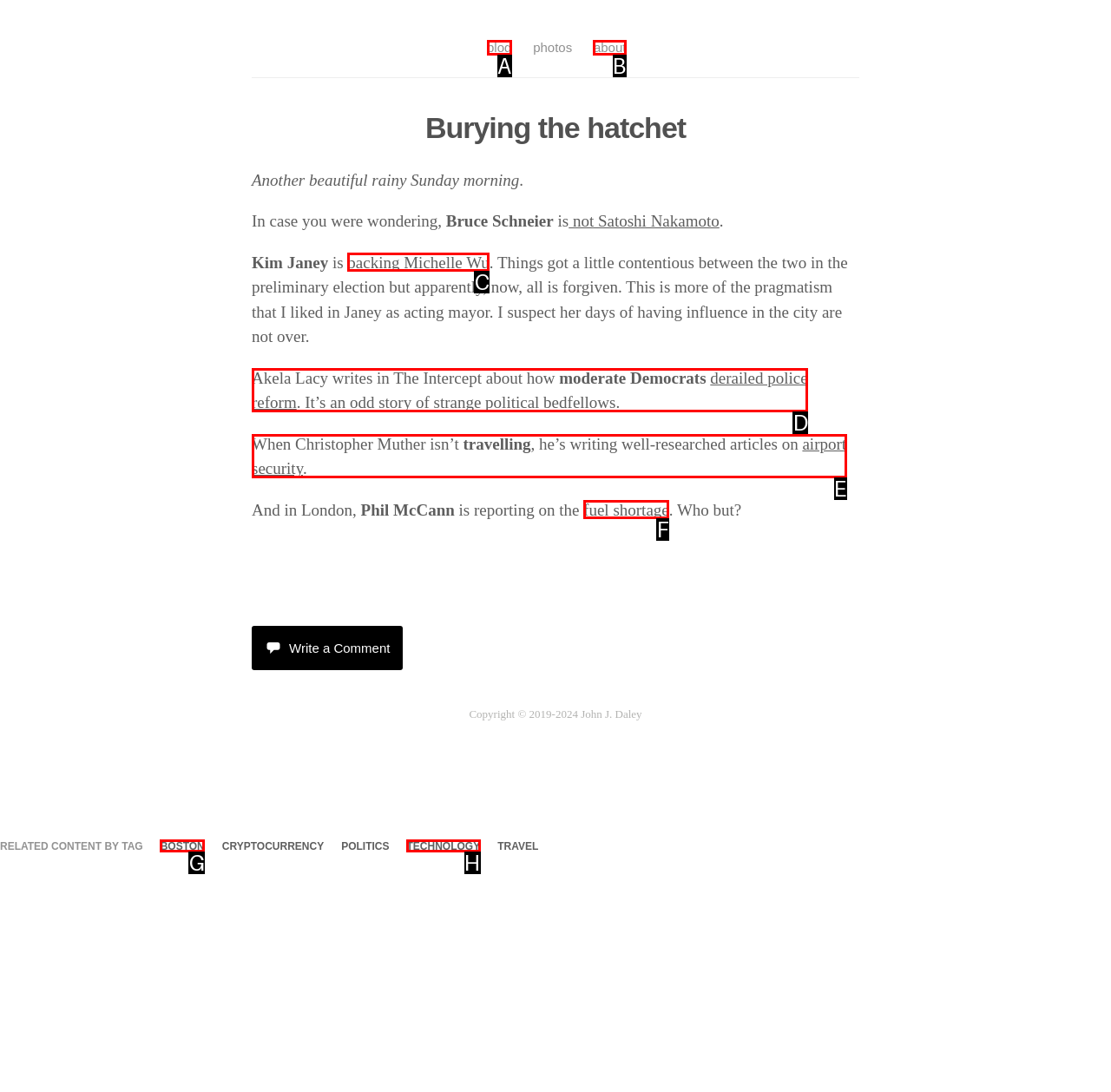Choose the letter of the UI element that aligns with the following description: airport security
State your answer as the letter from the listed options.

E